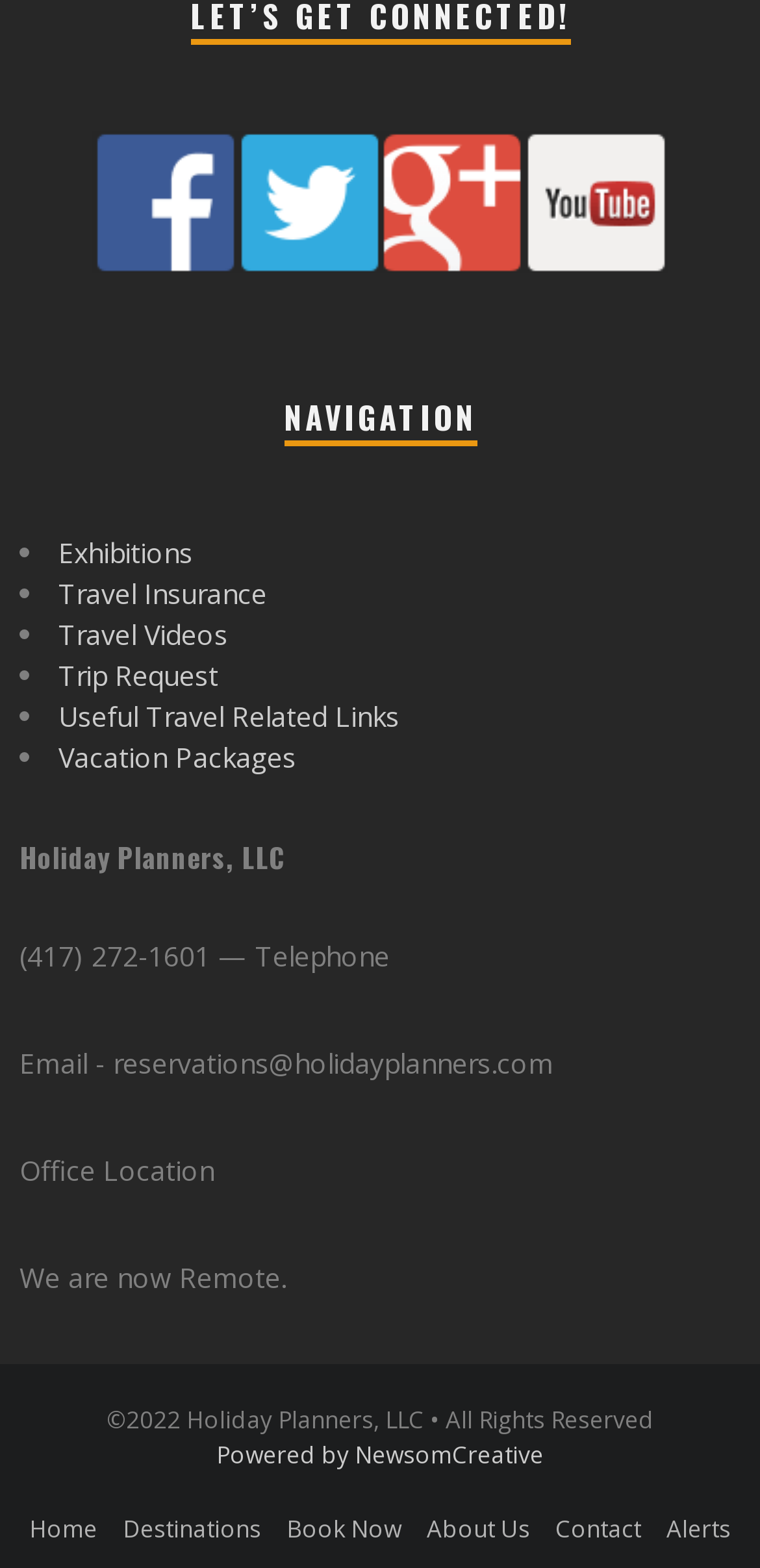Answer this question in one word or a short phrase: What social media platforms are listed?

Facebook, Twitter, Google+, YouTube